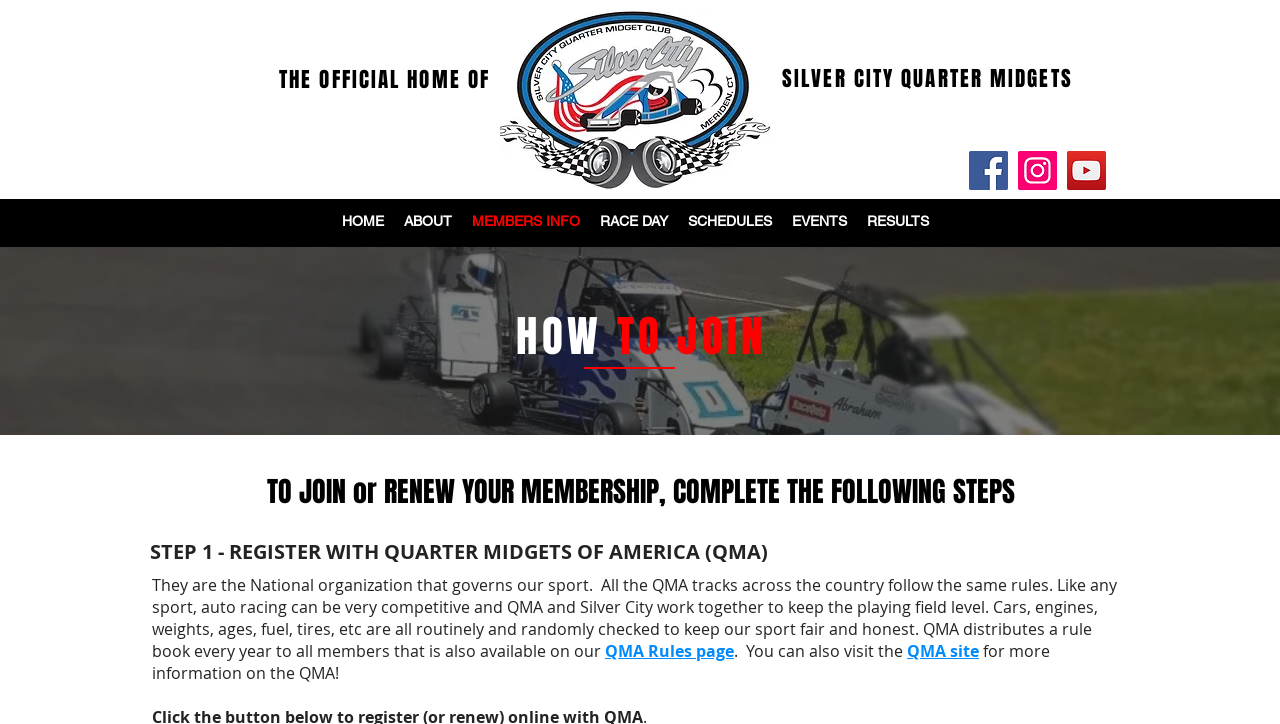Please identify the coordinates of the bounding box for the clickable region that will accomplish this instruction: "Go to the HOME page".

[0.259, 0.283, 0.307, 0.329]